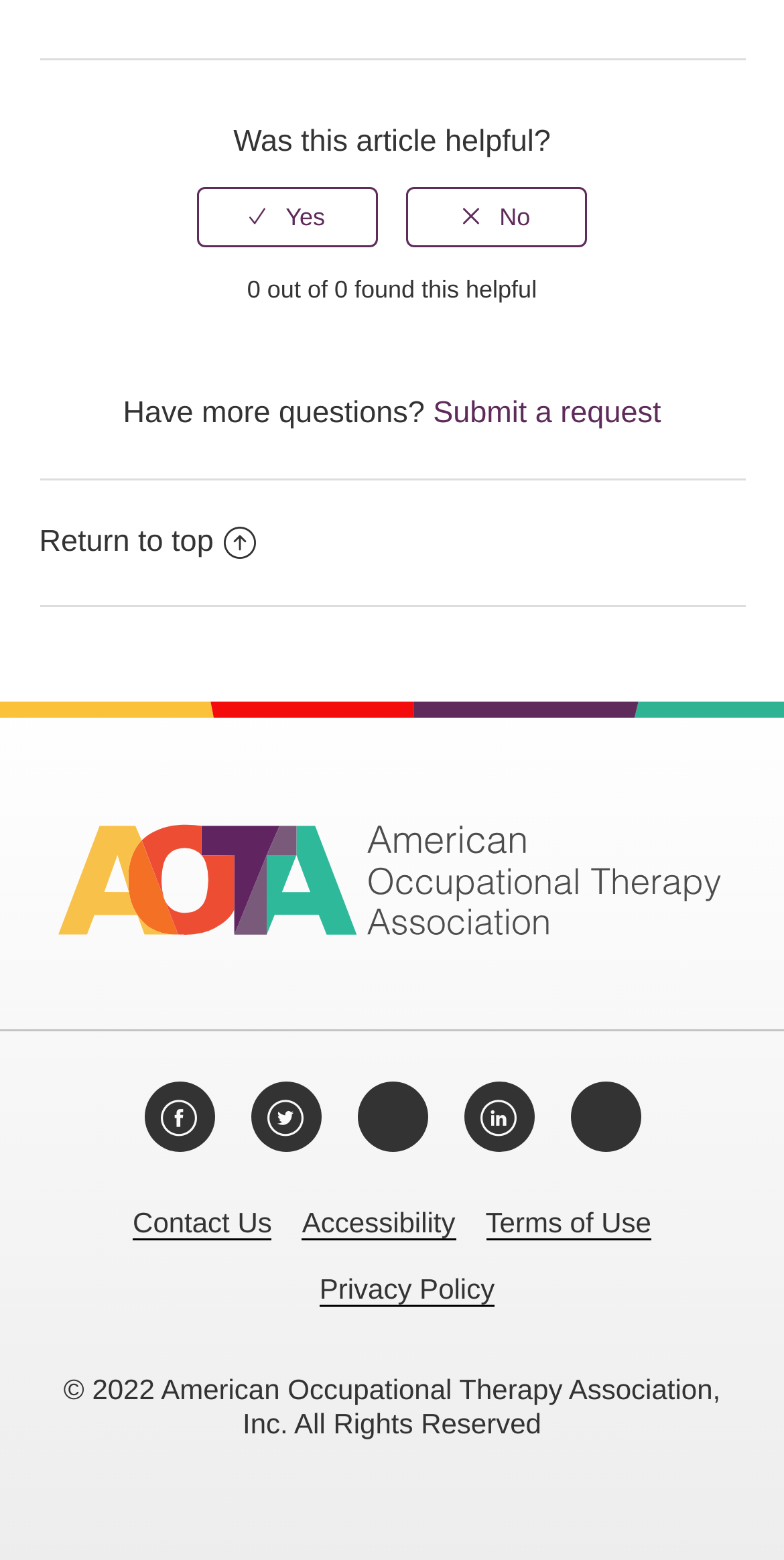Identify the bounding box for the described UI element. Provide the coordinates in (top-left x, top-left y, bottom-right x, bottom-right y) format with values ranging from 0 to 1: Return to top

[0.05, 0.307, 0.95, 0.388]